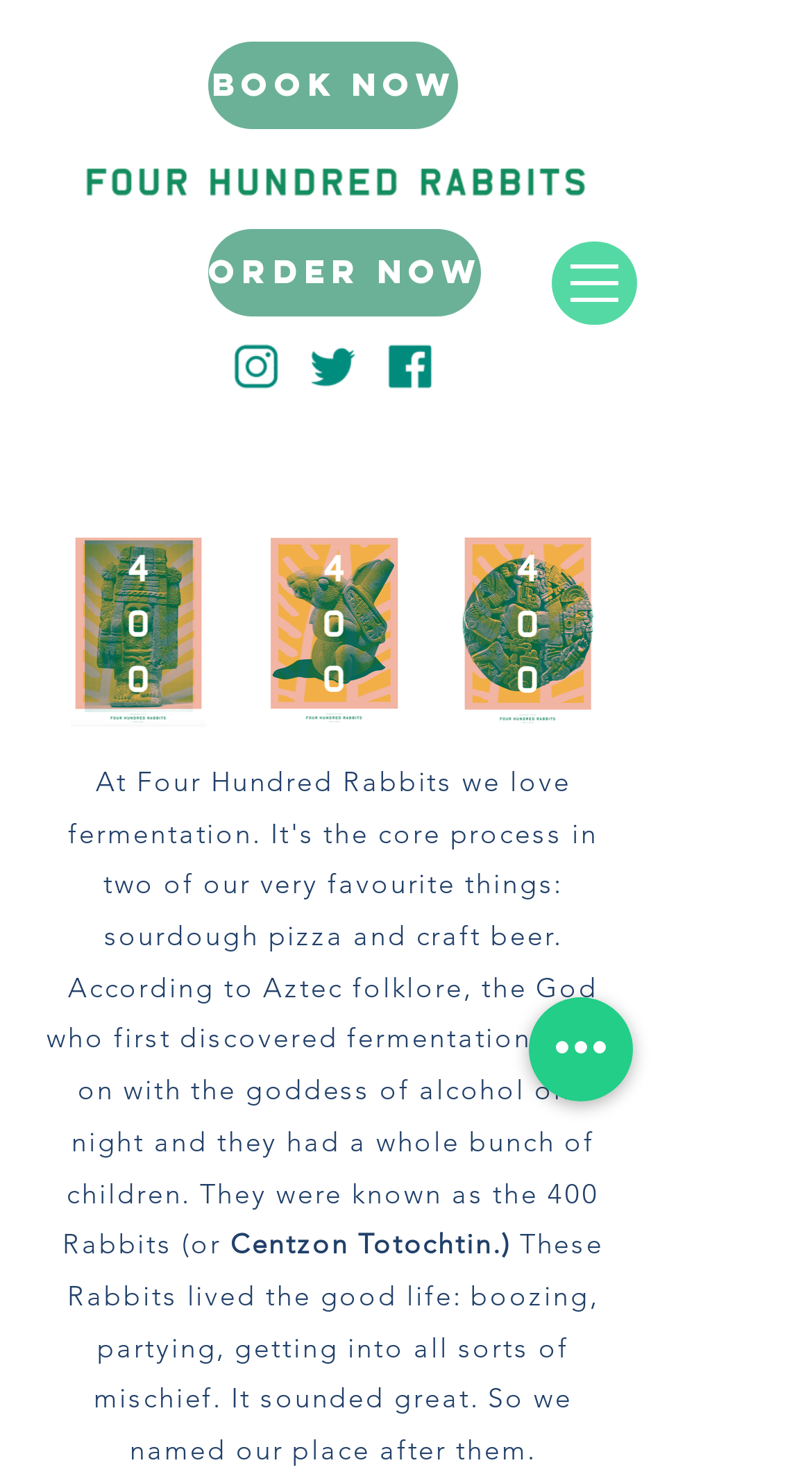Find the bounding box coordinates of the area to click in order to follow the instruction: "Book a table".

[0.256, 0.028, 0.564, 0.087]